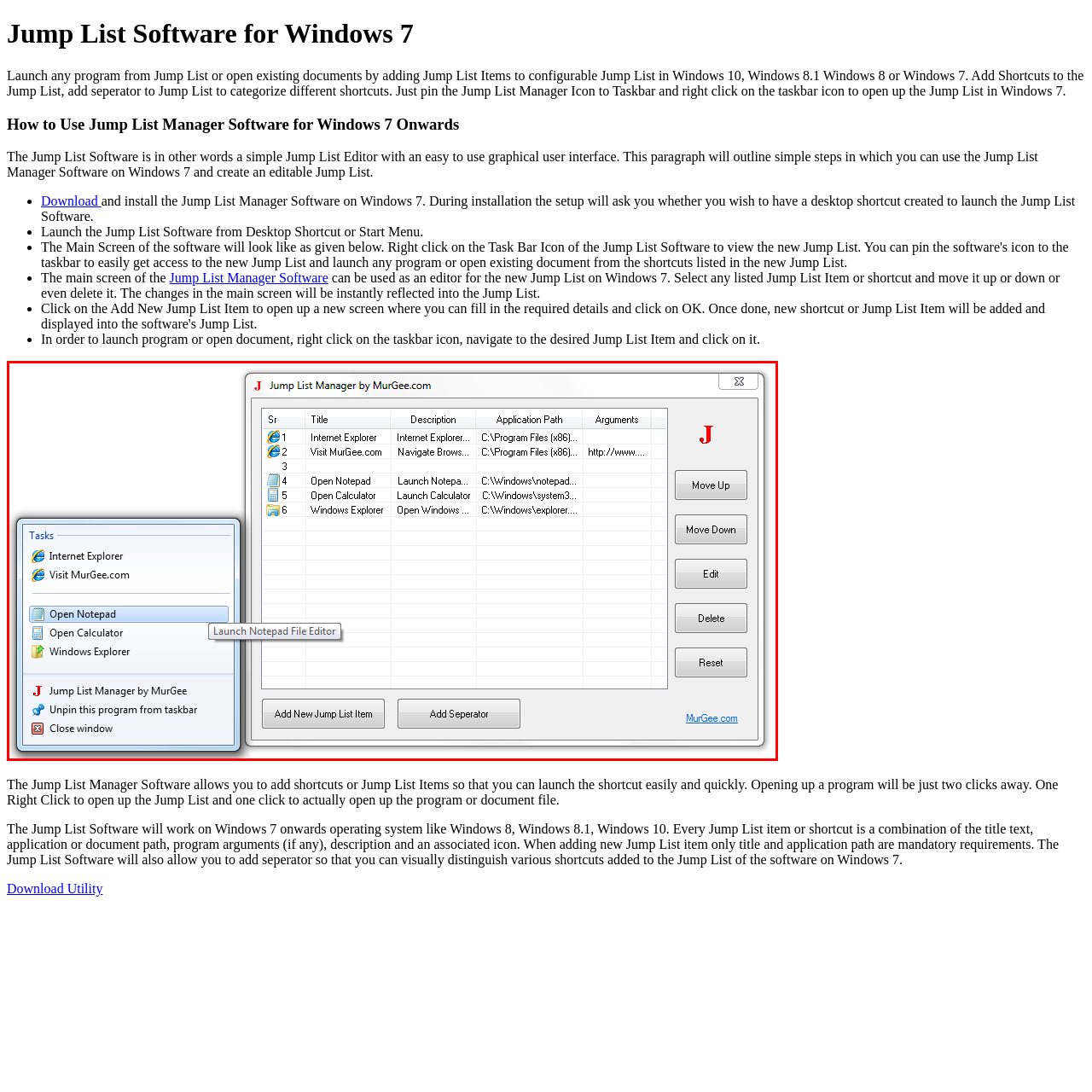Examine the portion within the green circle, What functionality is highlighted in the main section? 
Reply succinctly with a single word or phrase.

Customization options